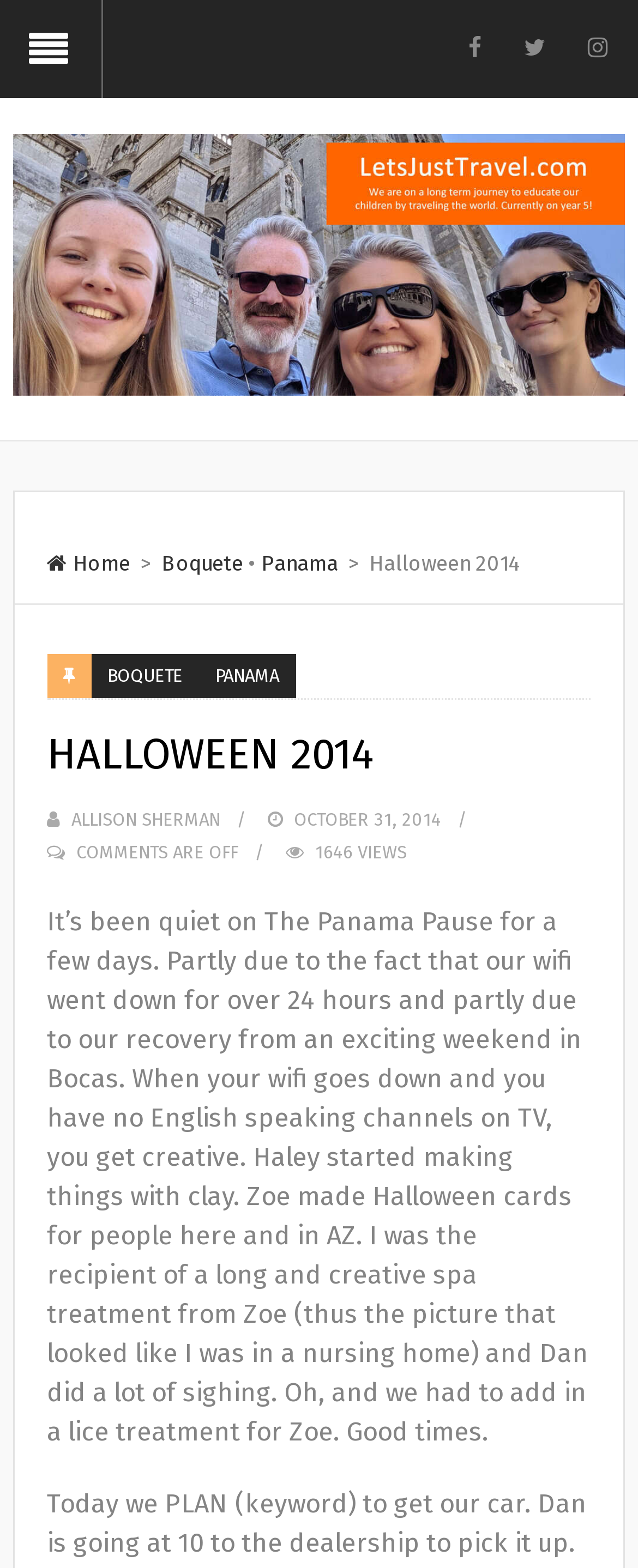Determine the bounding box coordinates for the area you should click to complete the following instruction: "Read the article about Halloween 2014".

[0.579, 0.351, 0.815, 0.367]